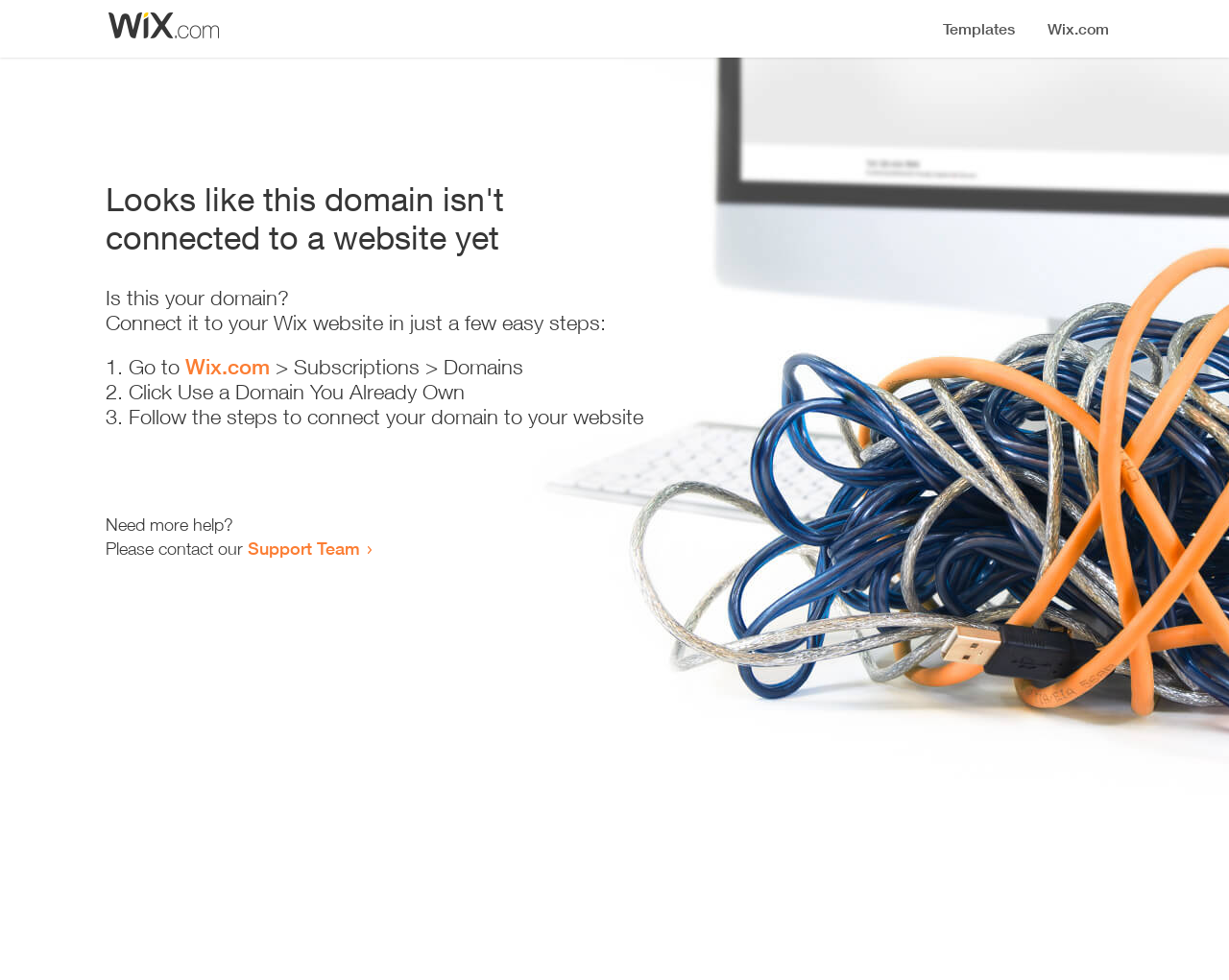Extract the primary header of the webpage and generate its text.

Looks like this domain isn't
connected to a website yet